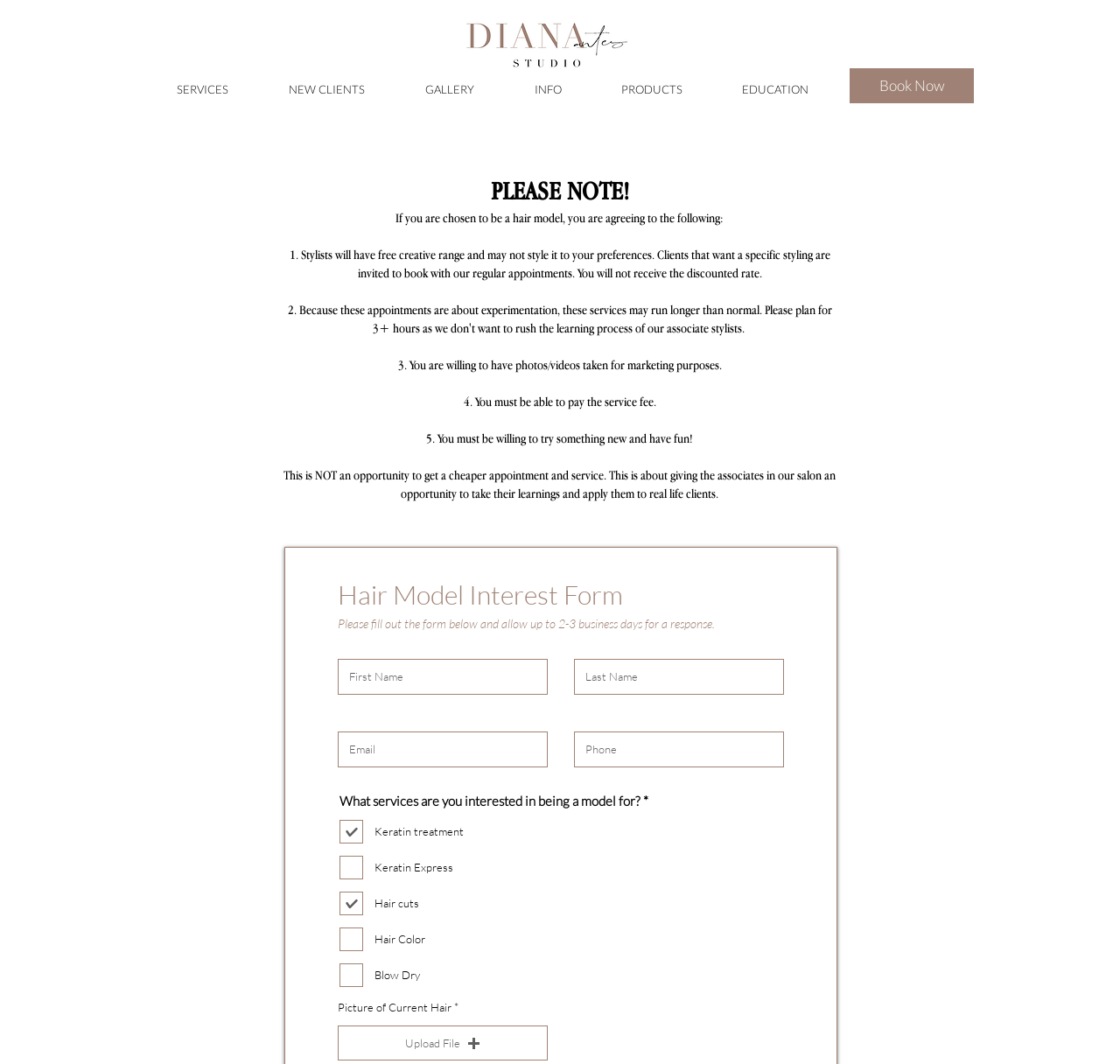Pinpoint the bounding box coordinates of the element to be clicked to execute the instruction: "Share With Twitter".

None